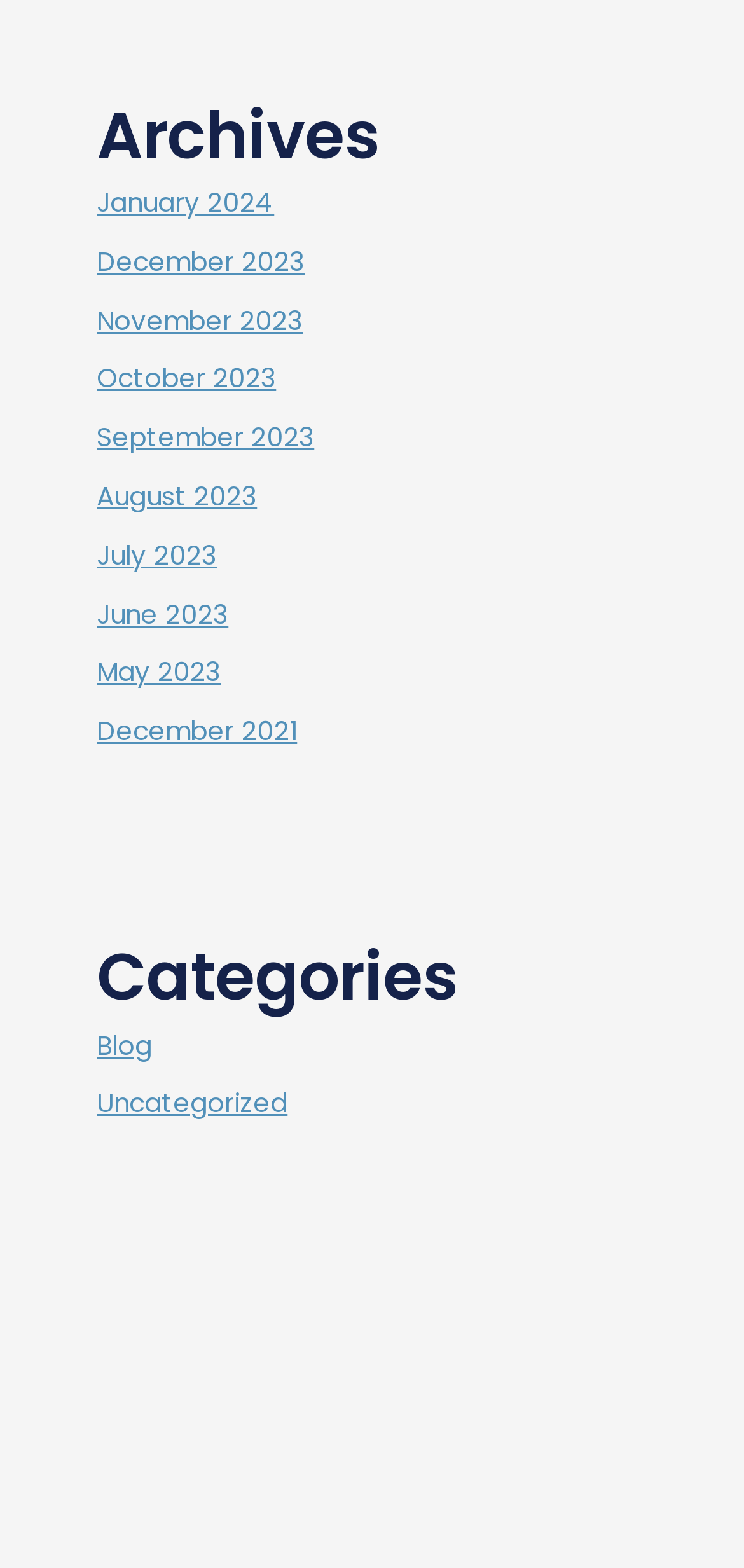How many categories are listed?
Give a thorough and detailed response to the question.

I looked at the section under the 'Categories' heading and counted the number of links, which are 'Blog' and 'Uncategorized', so there are 2 categories listed.